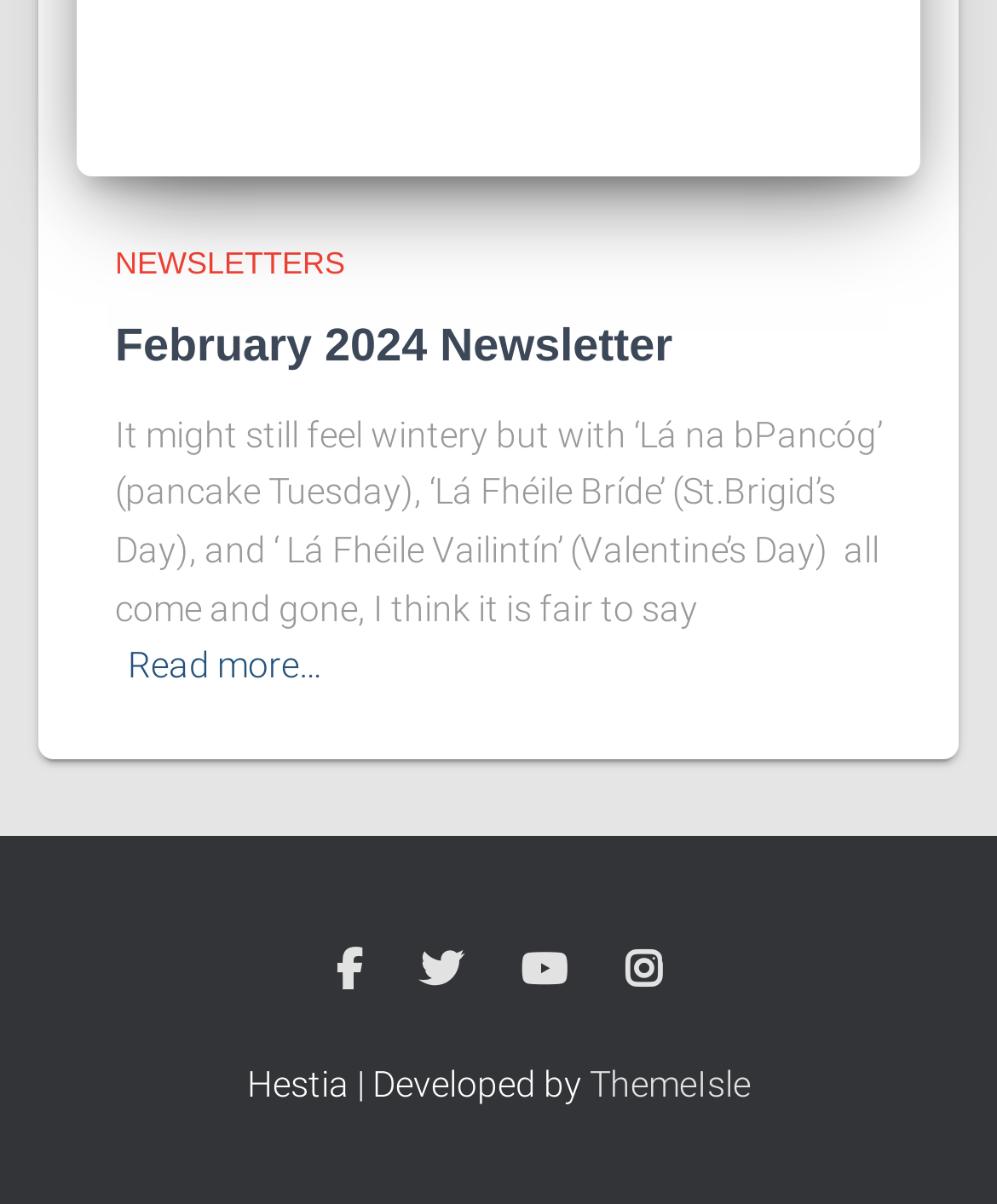From the details in the image, provide a thorough response to the question: How many social media links are there?

The social media links can be found at the bottom of the webpage. There are four links: FACEBOOK, TWITTER, YOUTUBE, and INSTAGRAM.